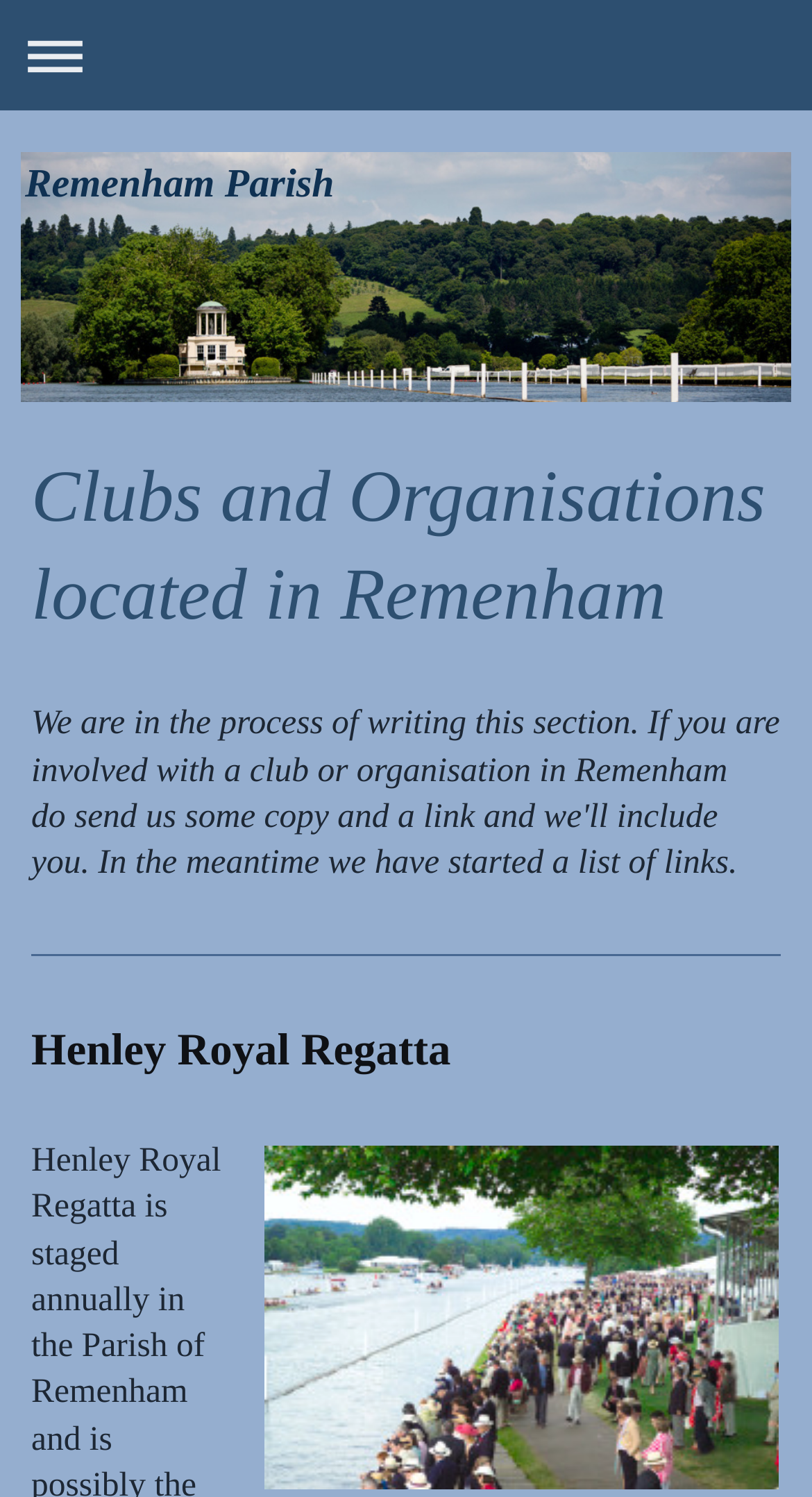Please respond to the question using a single word or phrase:
How many images are there on the webpage?

2